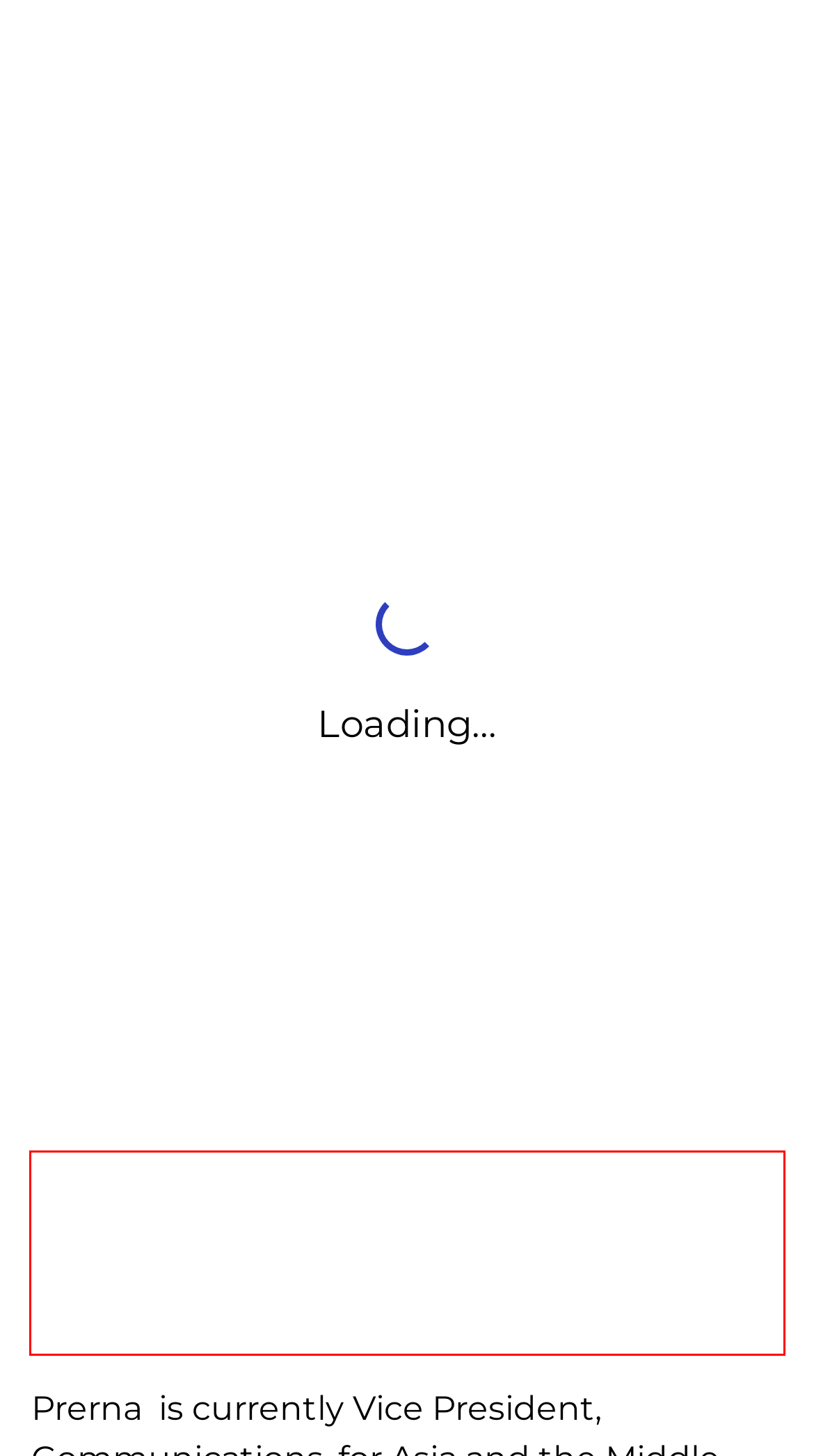In the screenshot of the webpage, find the red bounding box and perform OCR to obtain the text content restricted within this red bounding box.

Prerna Suri is an accomplished communicator who has worked in journalism, corporate communications, public affairs, public policy and crisis comms.